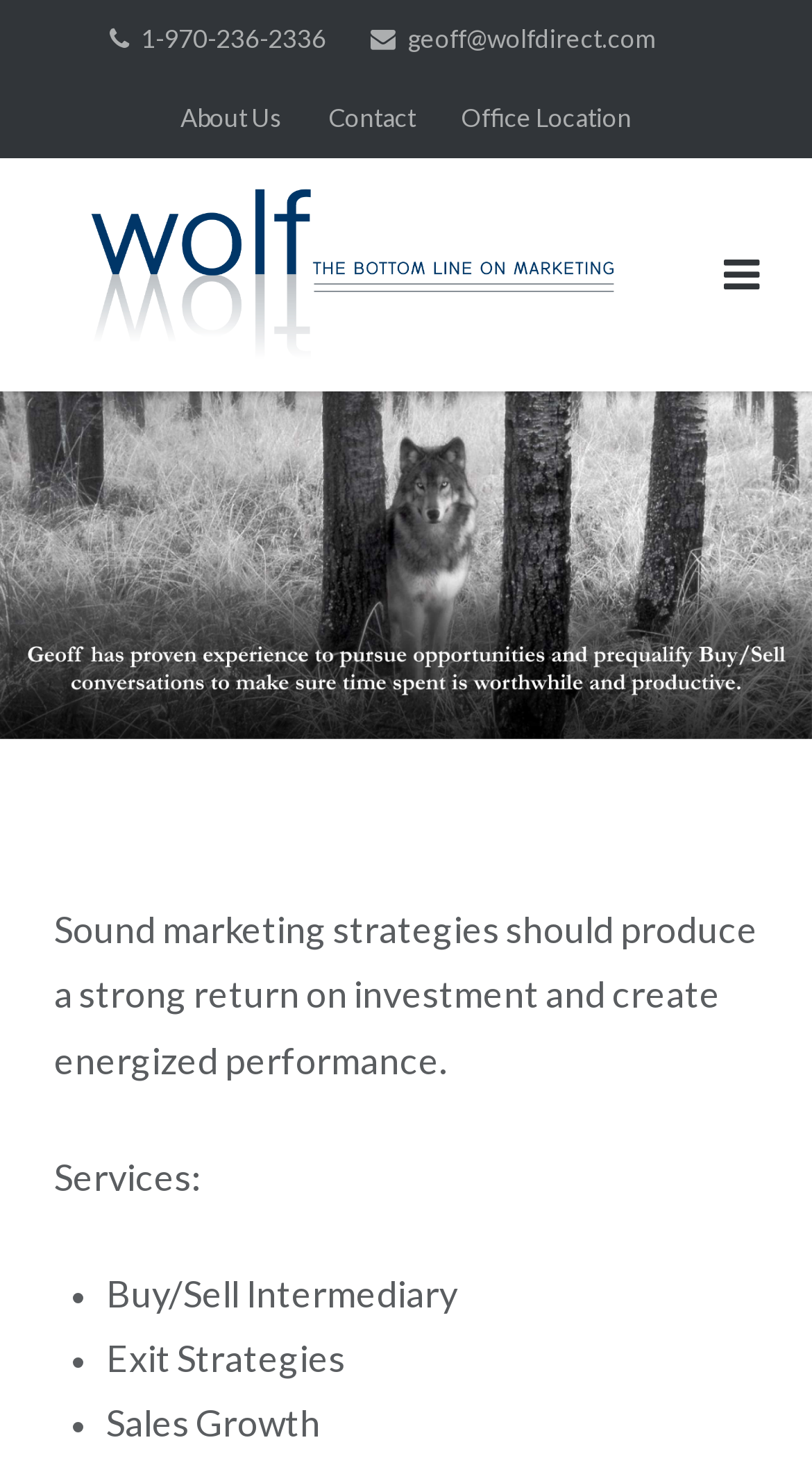Provide a one-word or short-phrase response to the question:
What are the services offered by Wolf Direct?

Buy/Sell Intermediary, Exit Strategies, Sales Growth